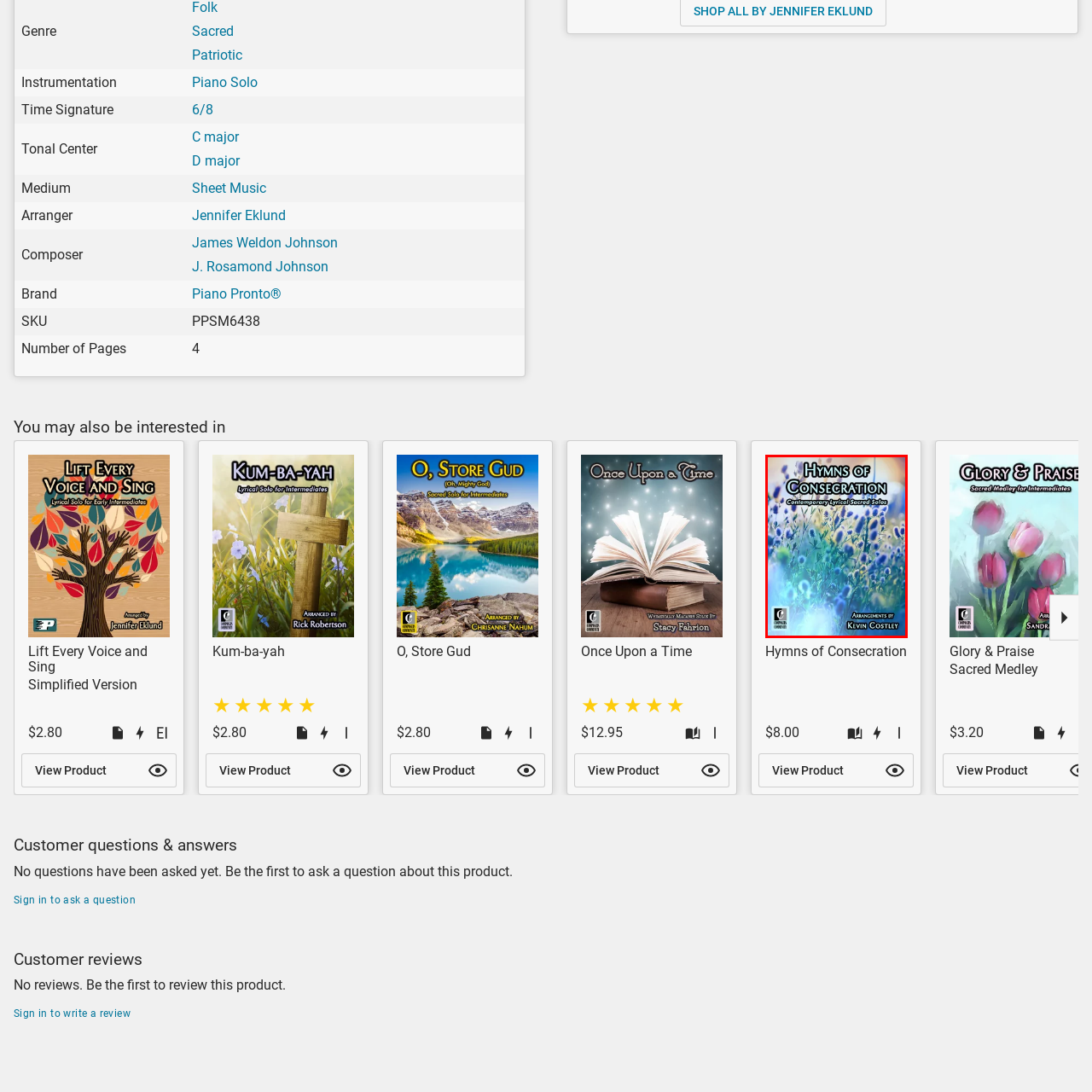Explain in detail what is happening in the image enclosed by the red border.

The image features the cover of "Hymns of Consecration," a music book that includes contemporary lyrical sacred solos. The title is prominently displayed at the top in bold letters, with a soft, ethereal background depicting blurred flowers, suggesting a serene and contemplative theme. Below the title, the subtitle notes that the collection contains "Contemporary Lyrical Sacred Solos," emphasizing its focus on modern sacred music. The arrangements are credited to Kevin Costley, whose name appears at the bottom of the cover. This elegant design invites performers and audiences to explore a fresh approach to traditional hymns, blending contemporary elements with sacred music.